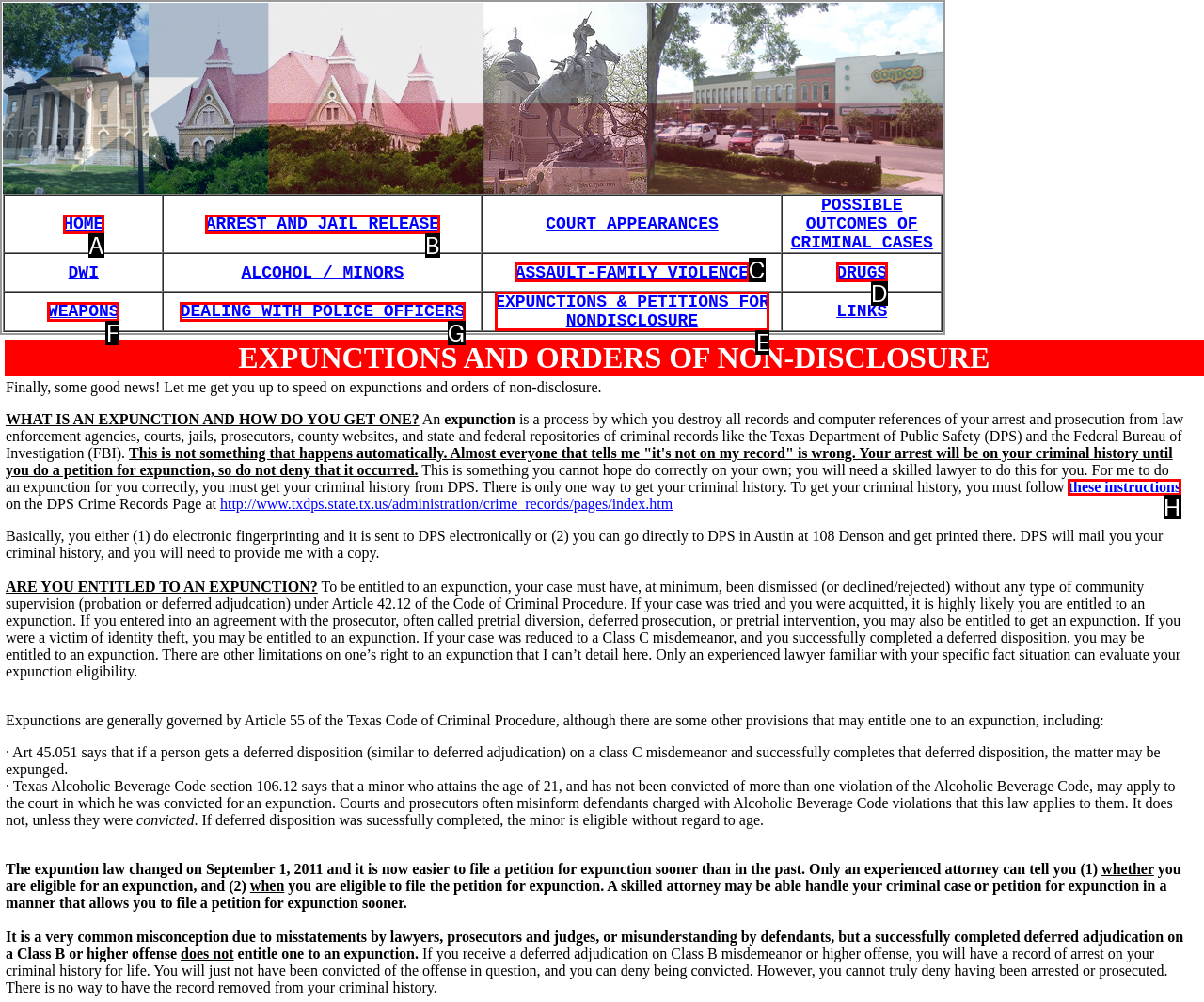Decide which UI element to click to accomplish the task: Click on EXPUNCTIONS & PETITIONS FOR NONDISCLOSURE
Respond with the corresponding option letter.

E